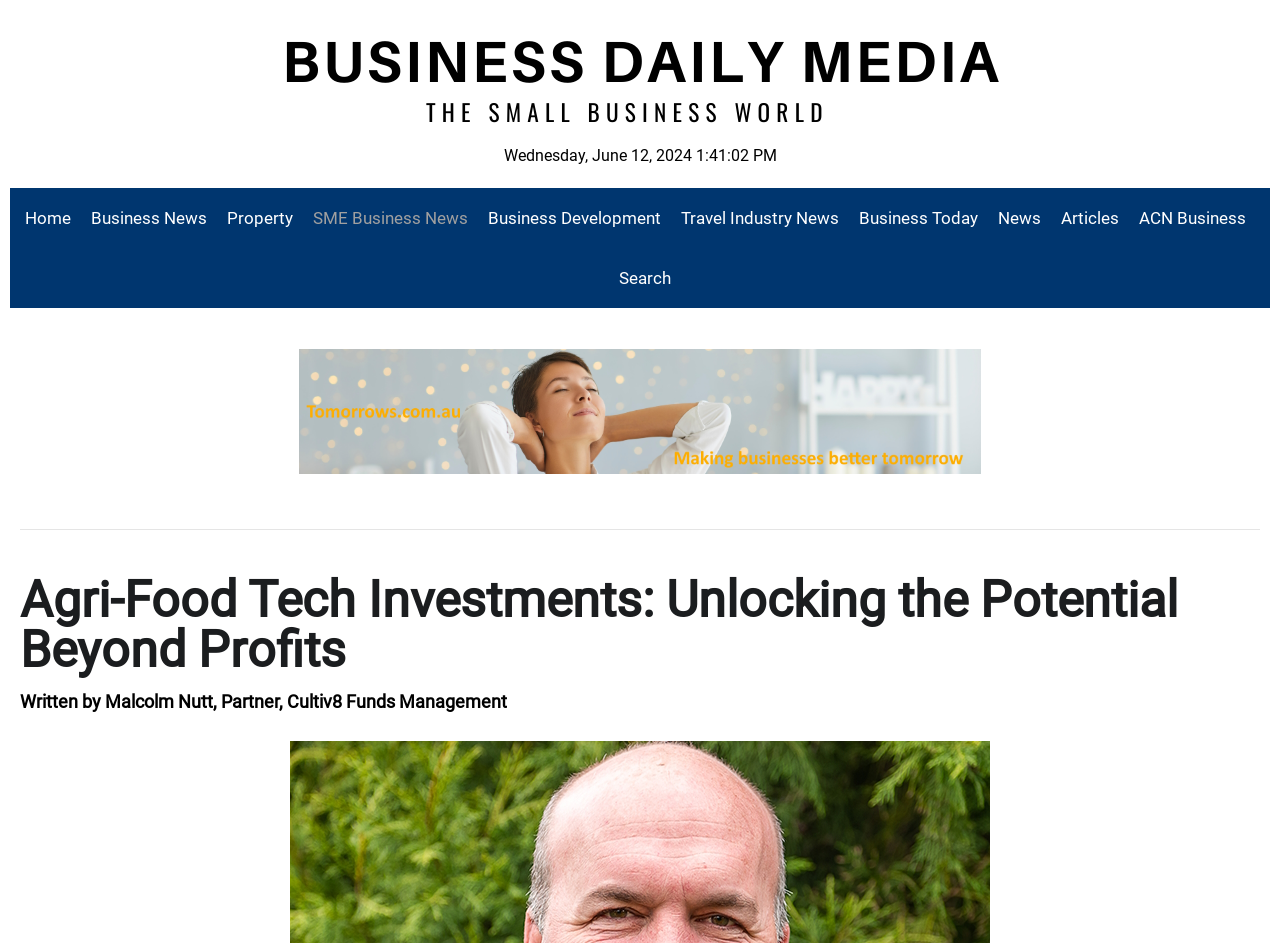Answer the question using only one word or a concise phrase: Who is the author of the article?

Malcolm Nutt